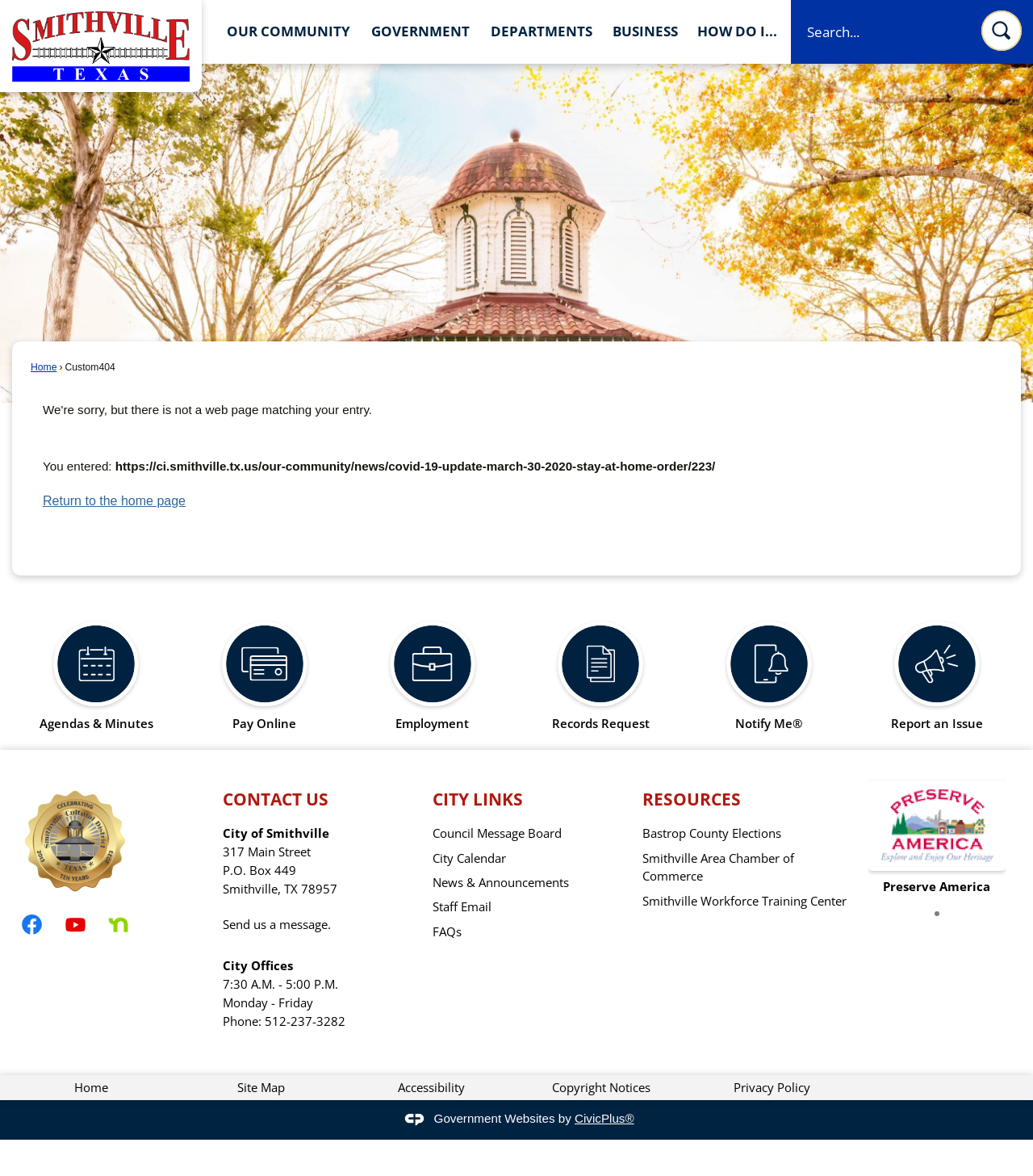Locate the bounding box coordinates of the clickable region necessary to complete the following instruction: "Contact us". Provide the coordinates in the format of four float numbers between 0 and 1, i.e., [left, top, right, bottom].

[0.215, 0.779, 0.32, 0.793]